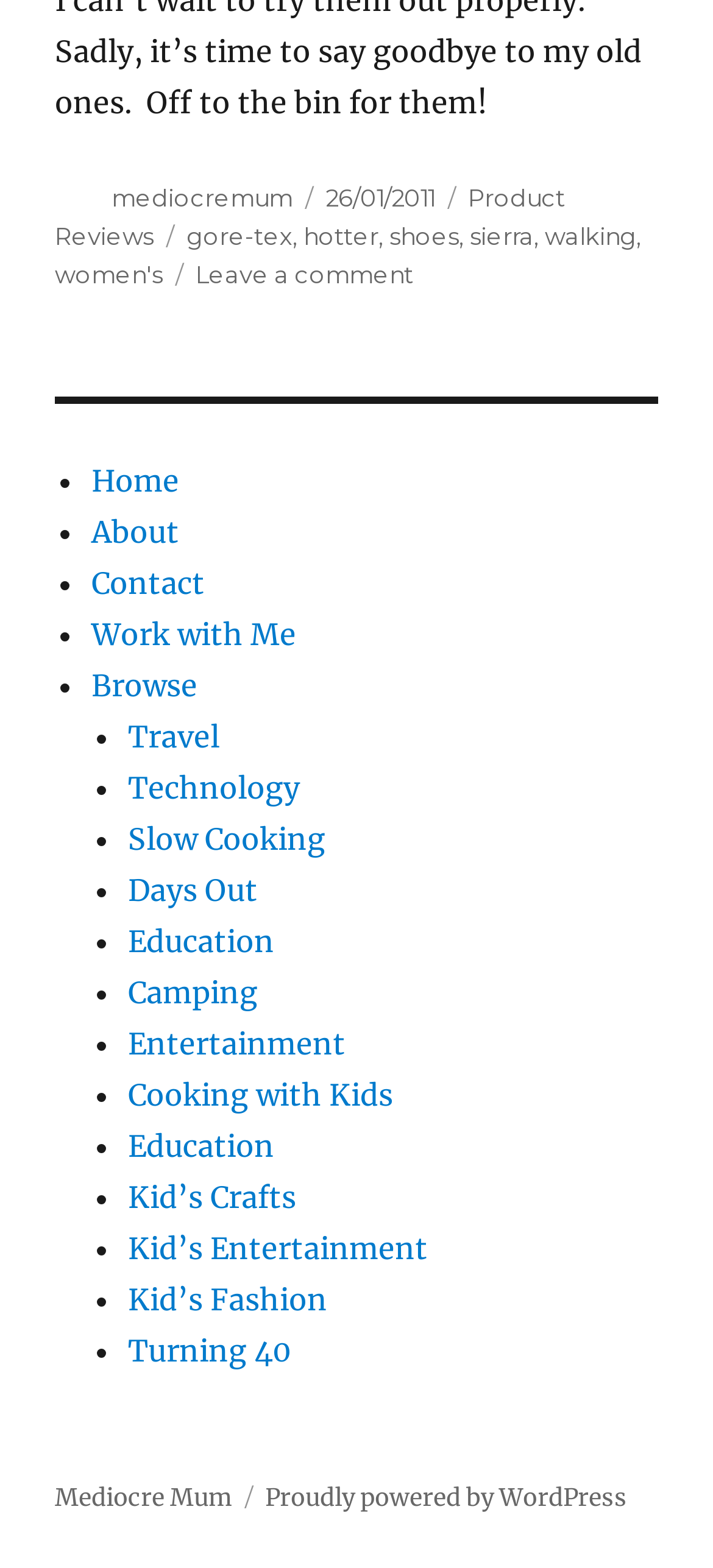Please find the bounding box coordinates of the clickable region needed to complete the following instruction: "Click on the 'Home' link". The bounding box coordinates must consist of four float numbers between 0 and 1, i.e., [left, top, right, bottom].

[0.128, 0.295, 0.251, 0.318]